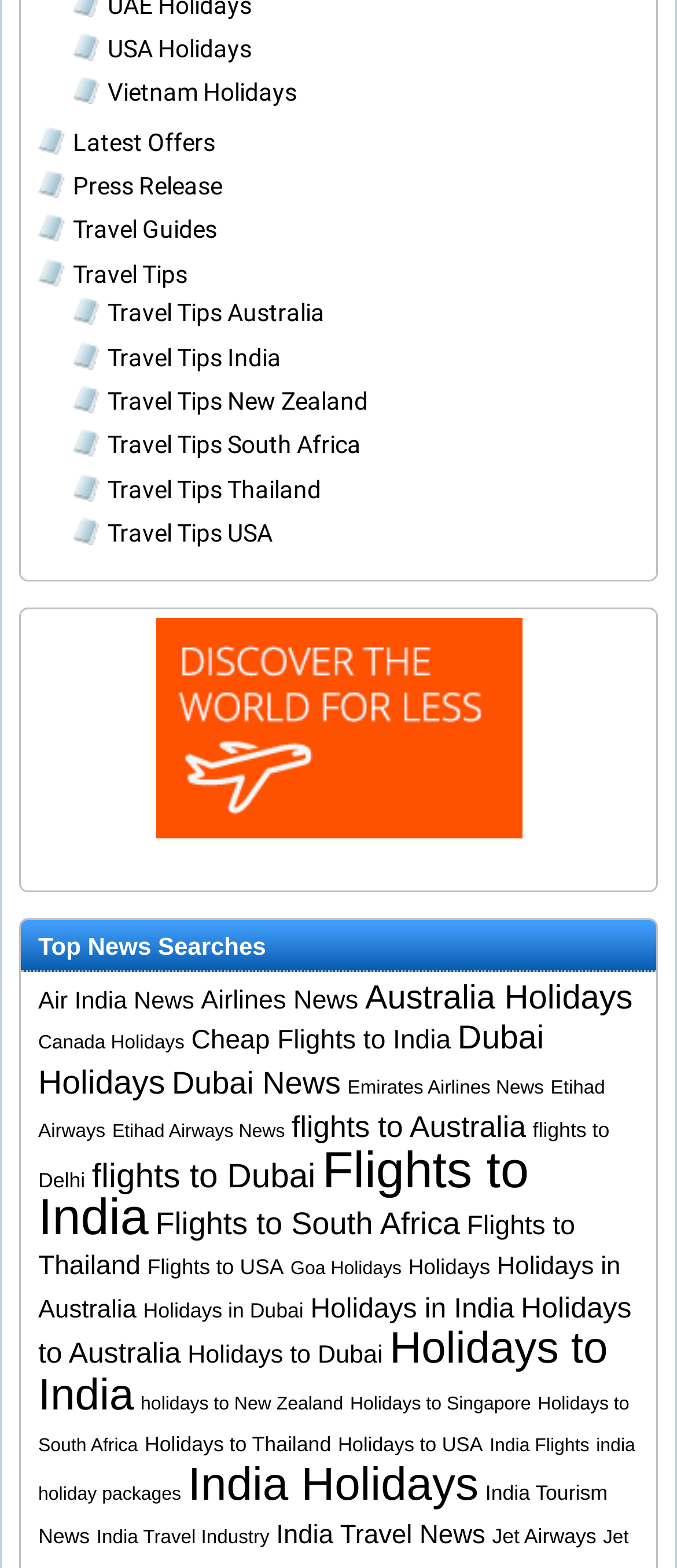Predict the bounding box coordinates of the area that should be clicked to accomplish the following instruction: "Explore Flights to India". The bounding box coordinates should consist of four float numbers between 0 and 1, i.e., [left, top, right, bottom].

[0.056, 0.728, 0.781, 0.795]